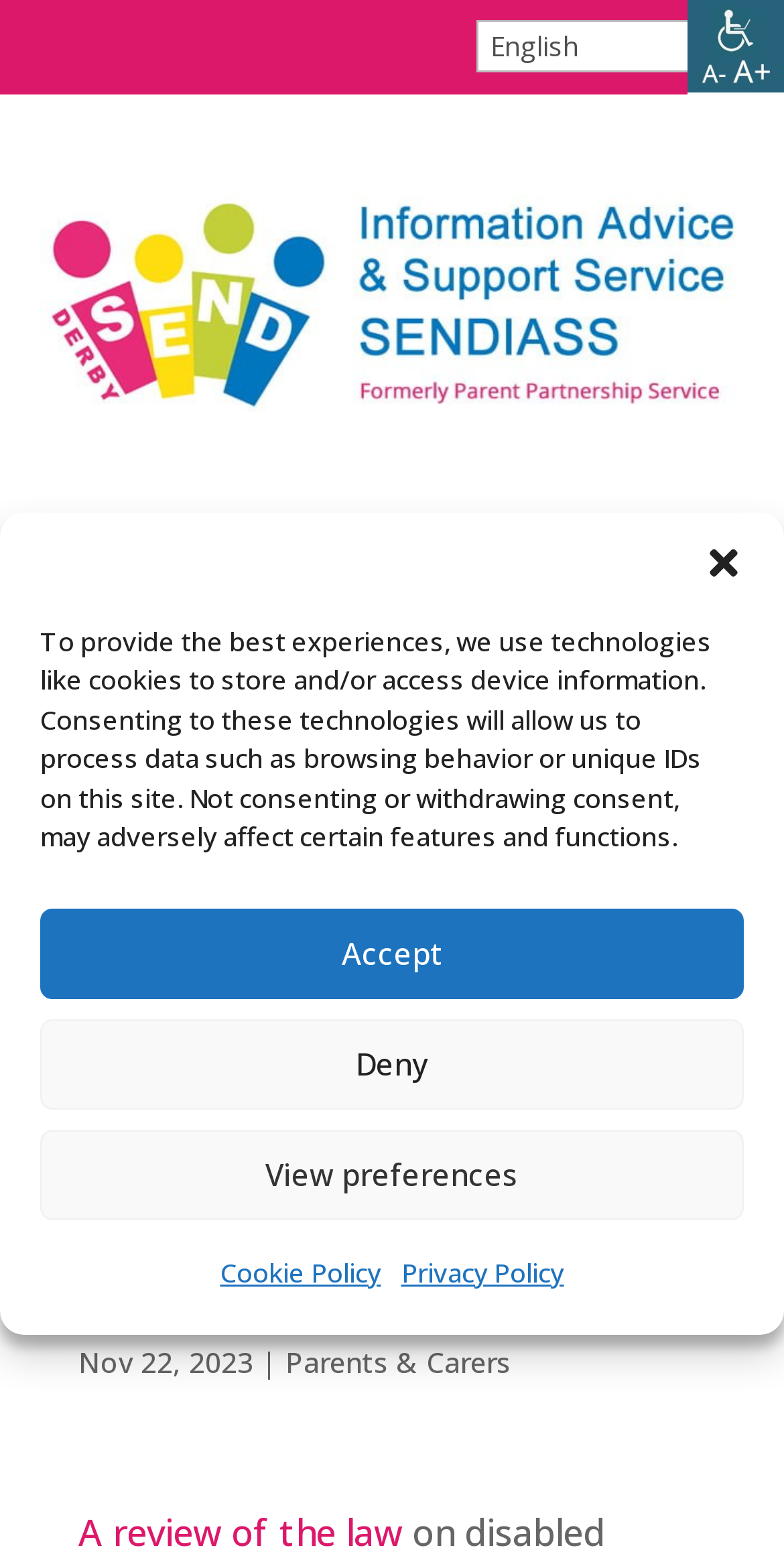Determine the bounding box coordinates of the clickable element to achieve the following action: 'Go to Parents & Carers page'. Provide the coordinates as four float values between 0 and 1, formatted as [left, top, right, bottom].

[0.364, 0.86, 0.651, 0.885]